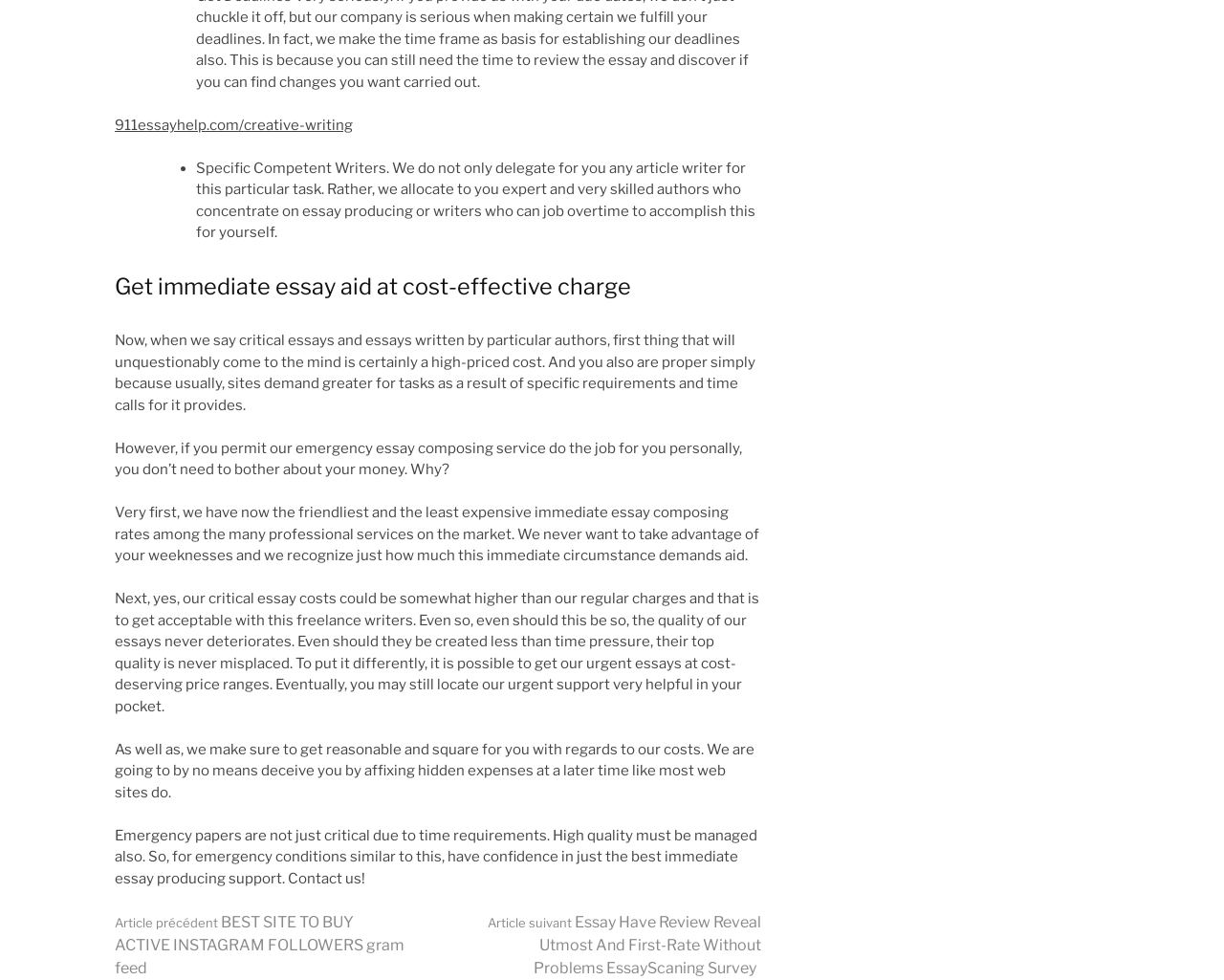Refer to the screenshot and give an in-depth answer to this question: What is the tone of the webpage?

The tone of the webpage is professional and reassuring, as it aims to convince customers that the service is reliable and trustworthy. The language used is formal and polite, with phrases such as 'we recognize just how much this immediate circumstance demands aid' and 'we make sure to get reasonable and square for you with regards to our costs'.